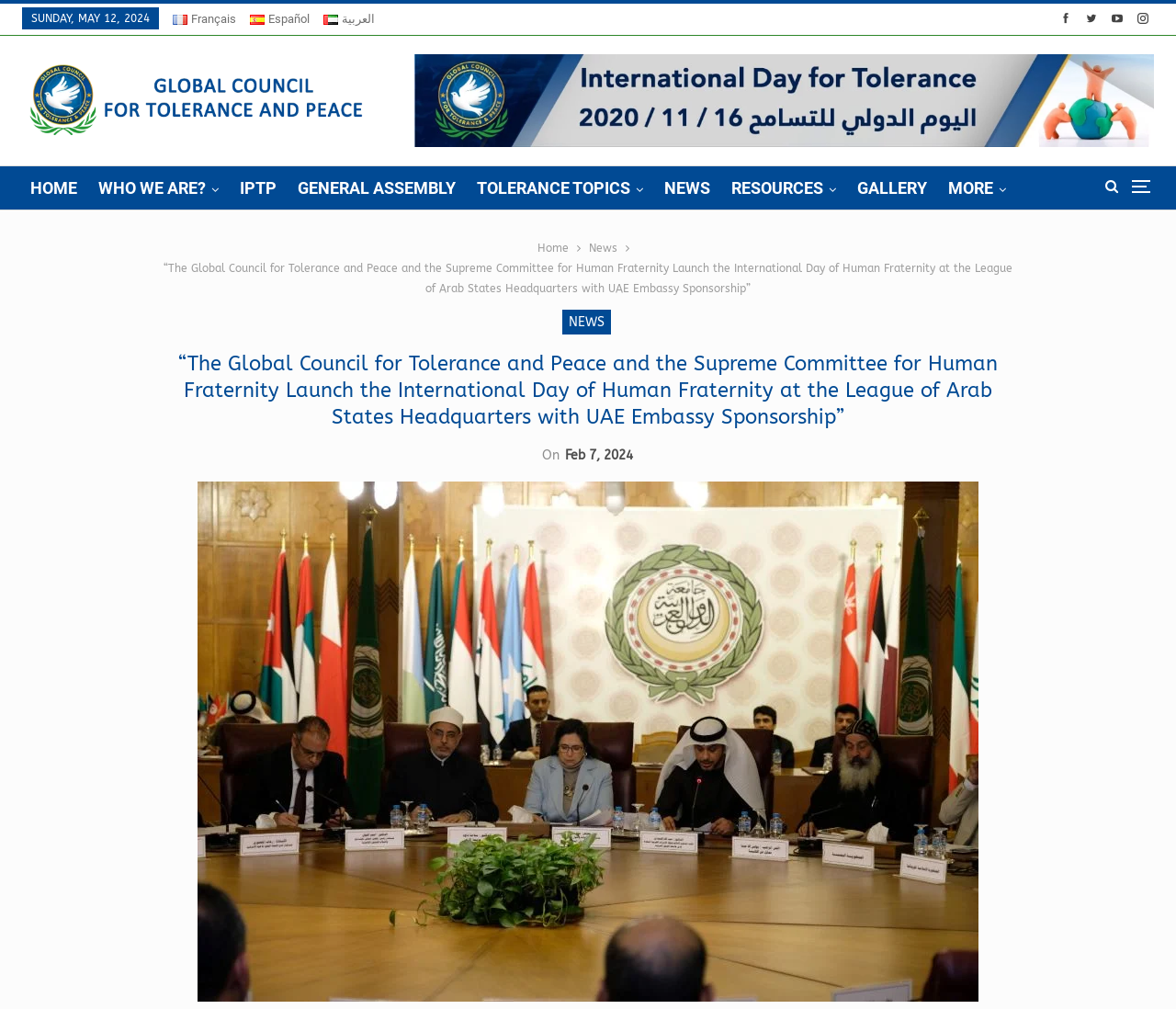What is the name of the organization in the logo?
Refer to the image and give a detailed answer to the query.

I found the logo in the top-left corner of the webpage, and below it, there is a link with the text 'Global Council for Tolerance and Peace', so I assume that the logo represents this organization.